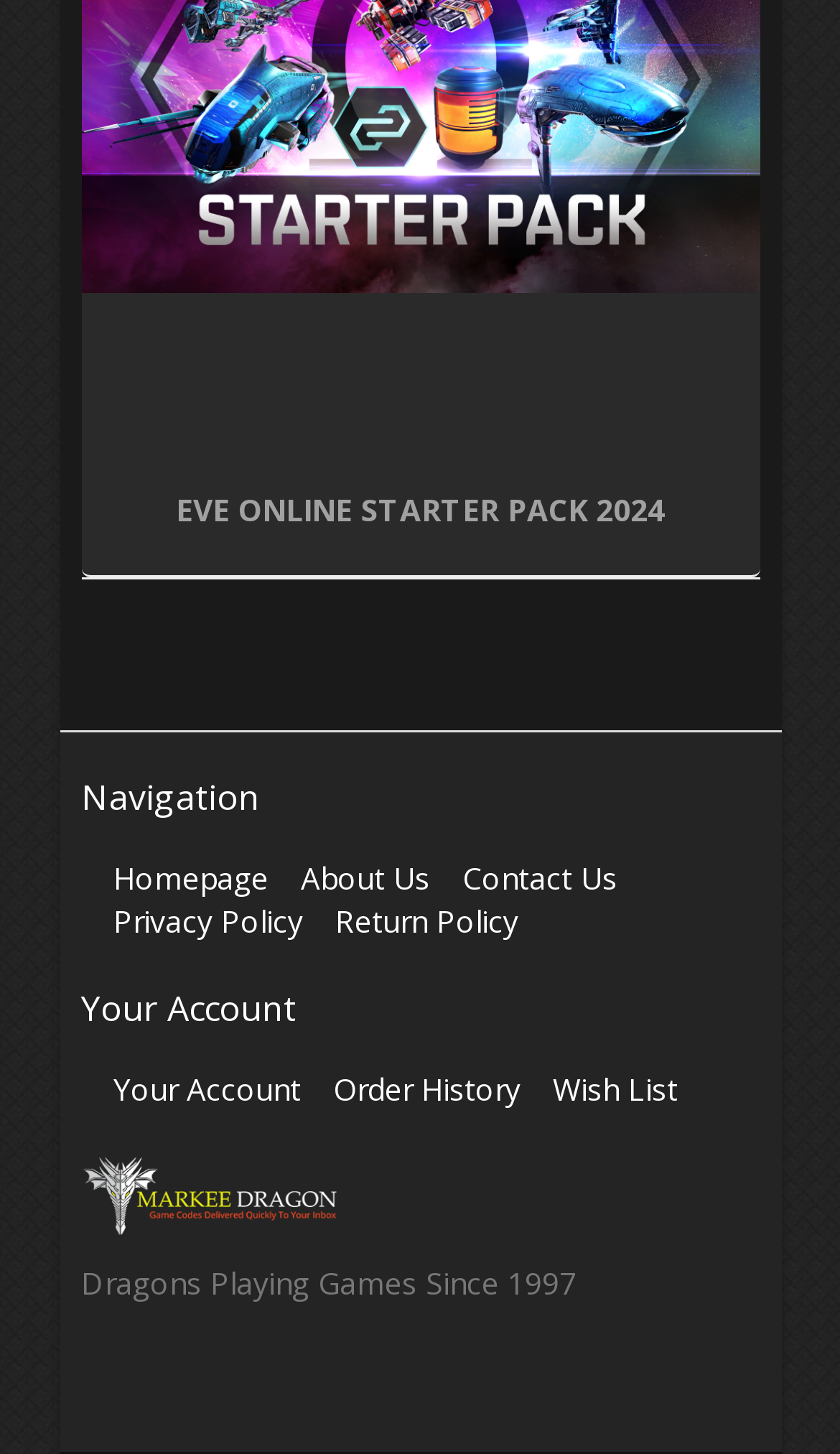Please indicate the bounding box coordinates for the clickable area to complete the following task: "learn about the company". The coordinates should be specified as four float numbers between 0 and 1, i.e., [left, top, right, bottom].

[0.319, 0.59, 0.512, 0.619]